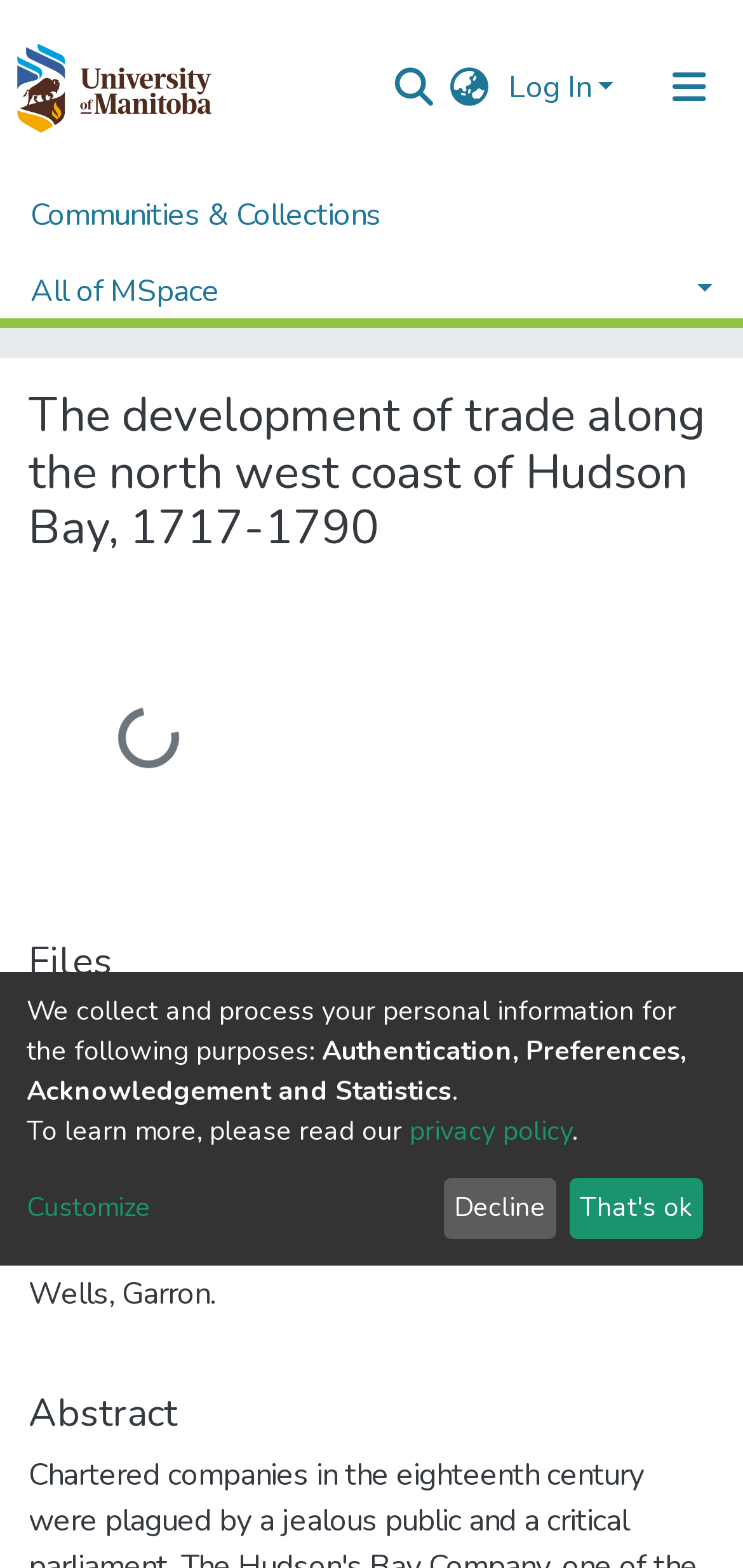What is the file size of the PDF file?
Based on the image, give a one-word or short phrase answer.

6.85 MB